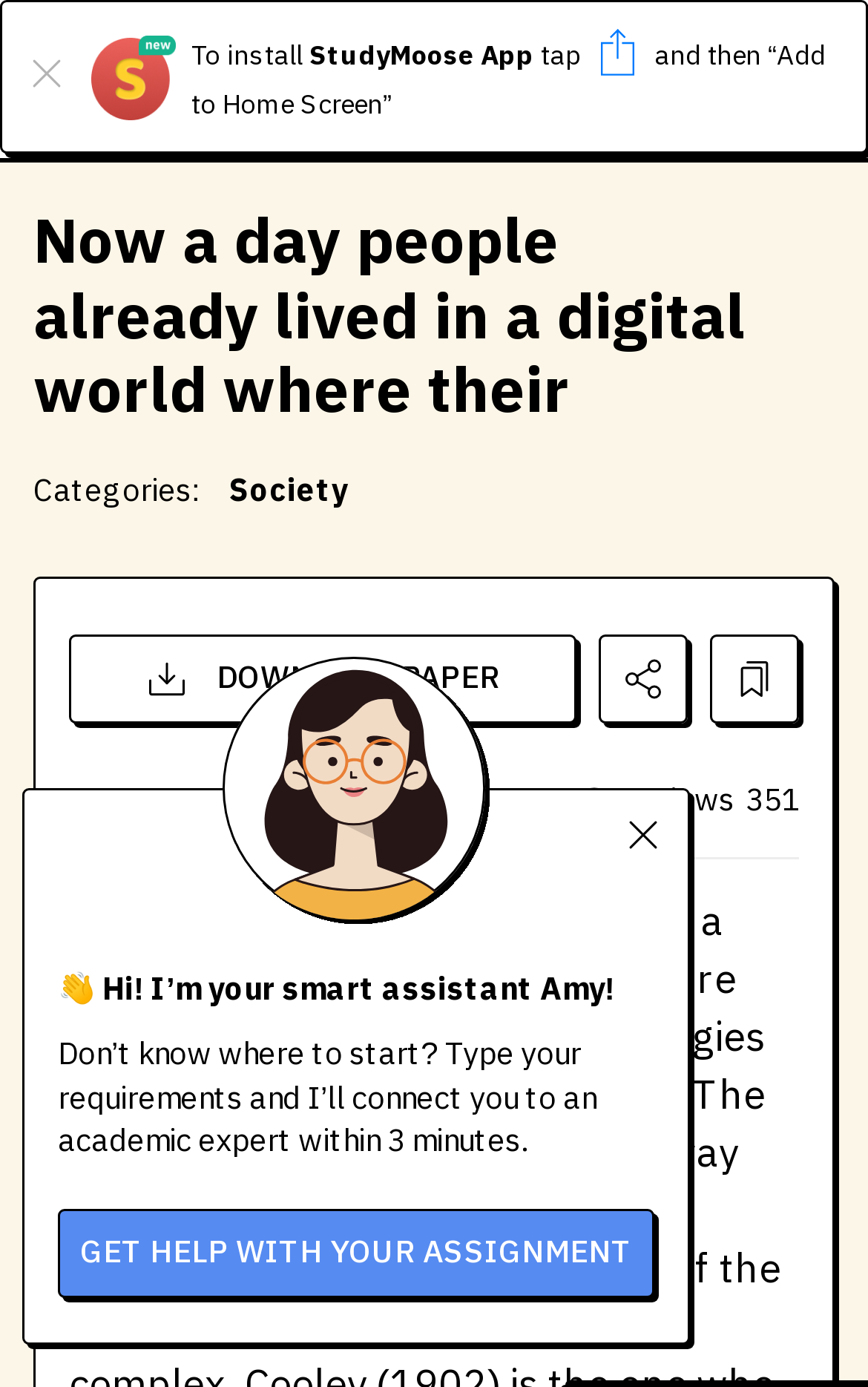Specify the bounding box coordinates (top-left x, top-left y, bottom-right x, bottom-right y) of the UI element in the screenshot that matches this description: looking glass self

[0.079, 0.941, 0.431, 0.973]